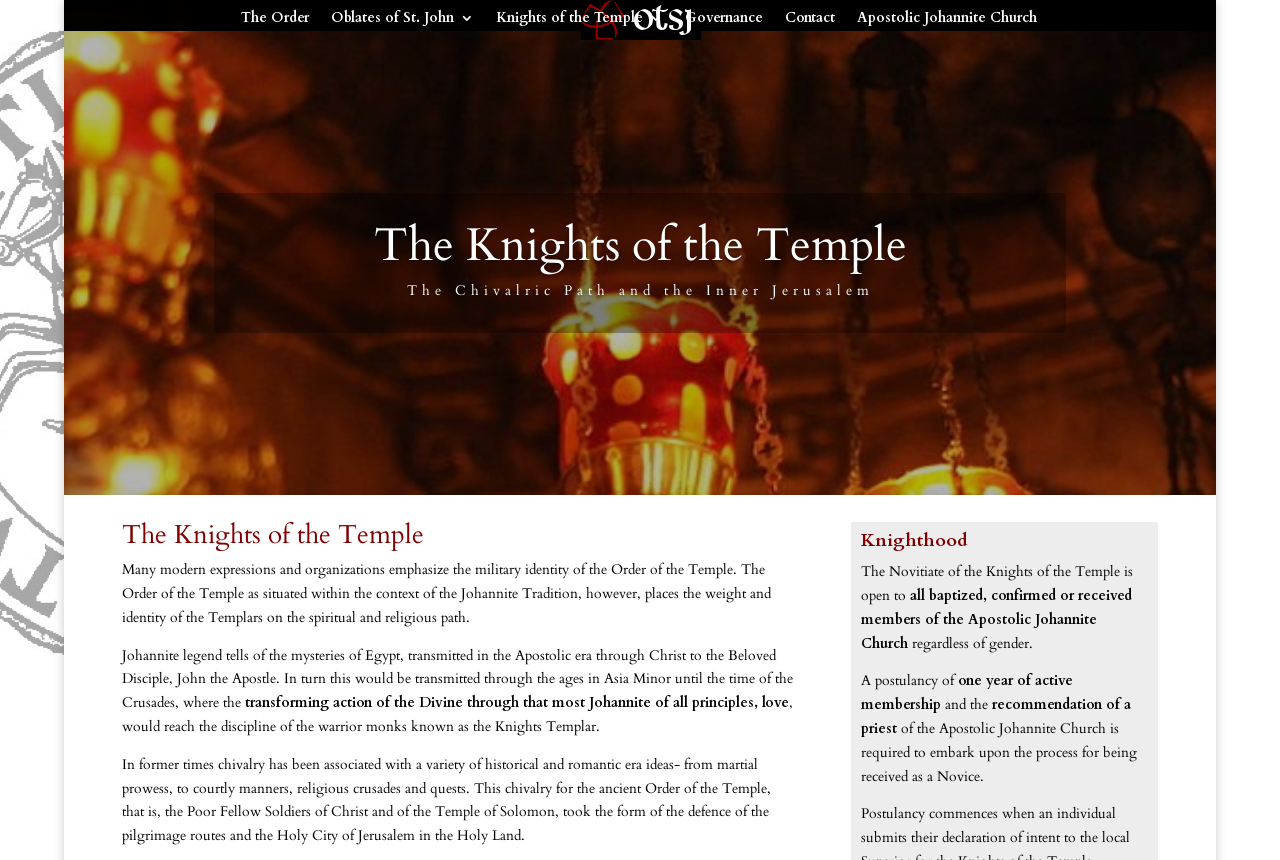Given the content of the image, can you provide a detailed answer to the question?
What is the purpose of the Knights of the Temple?

From the StaticText element, I can see that the text mentions 'the defence of the pilgrimage routes and the Holy City of Jerusalem in the Holy Land' as the purpose of the Knights of the Temple.